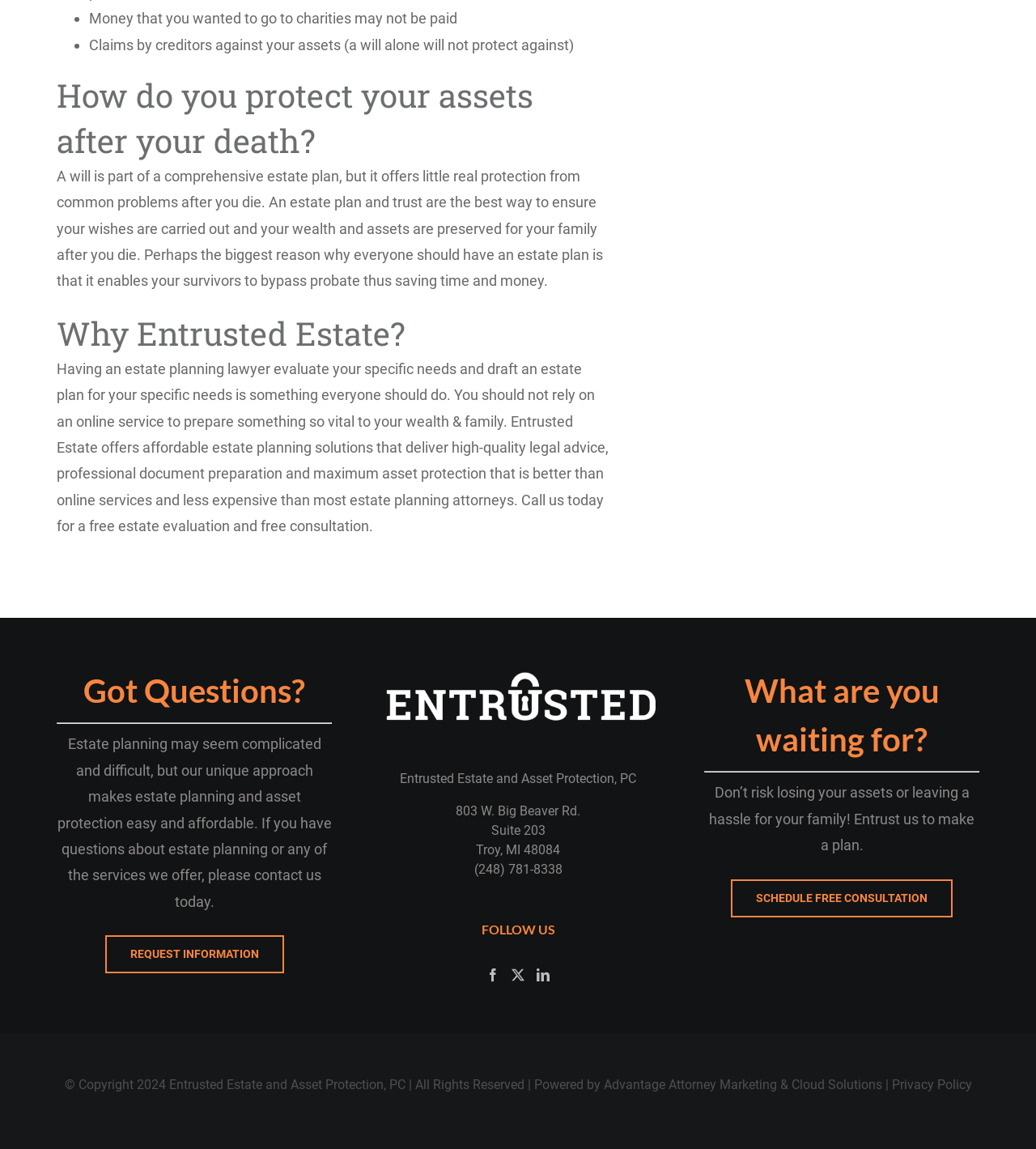Using details from the image, please answer the following question comprehensively:
What is the main purpose of having an estate plan?

According to the webpage, an estate plan is necessary to ensure one's wishes are carried out and their wealth and assets are preserved for their family after they die. It also helps to bypass probate, saving time and money.